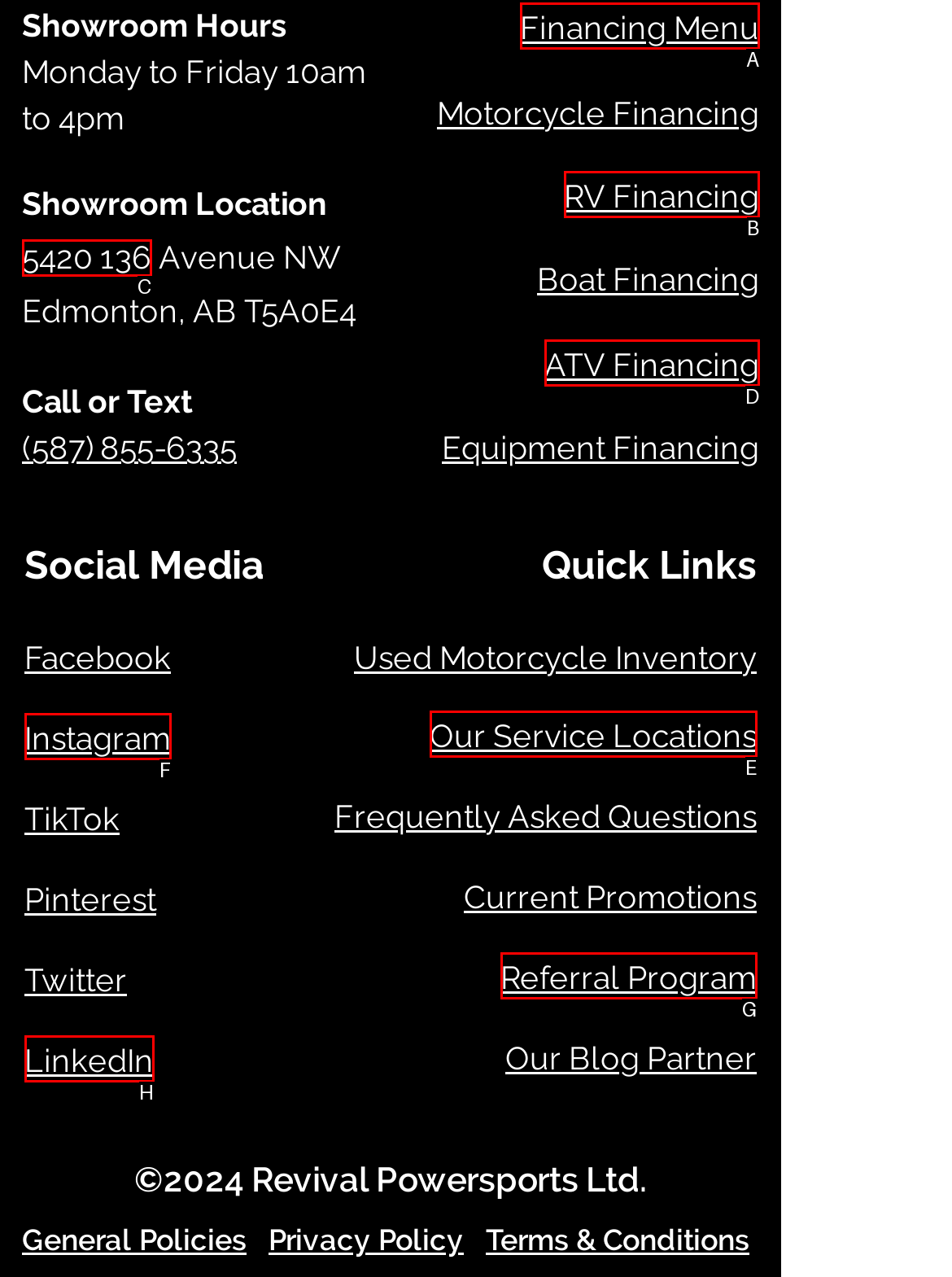Identify the letter of the UI element that corresponds to: Our Service Locations
Respond with the letter of the option directly.

E